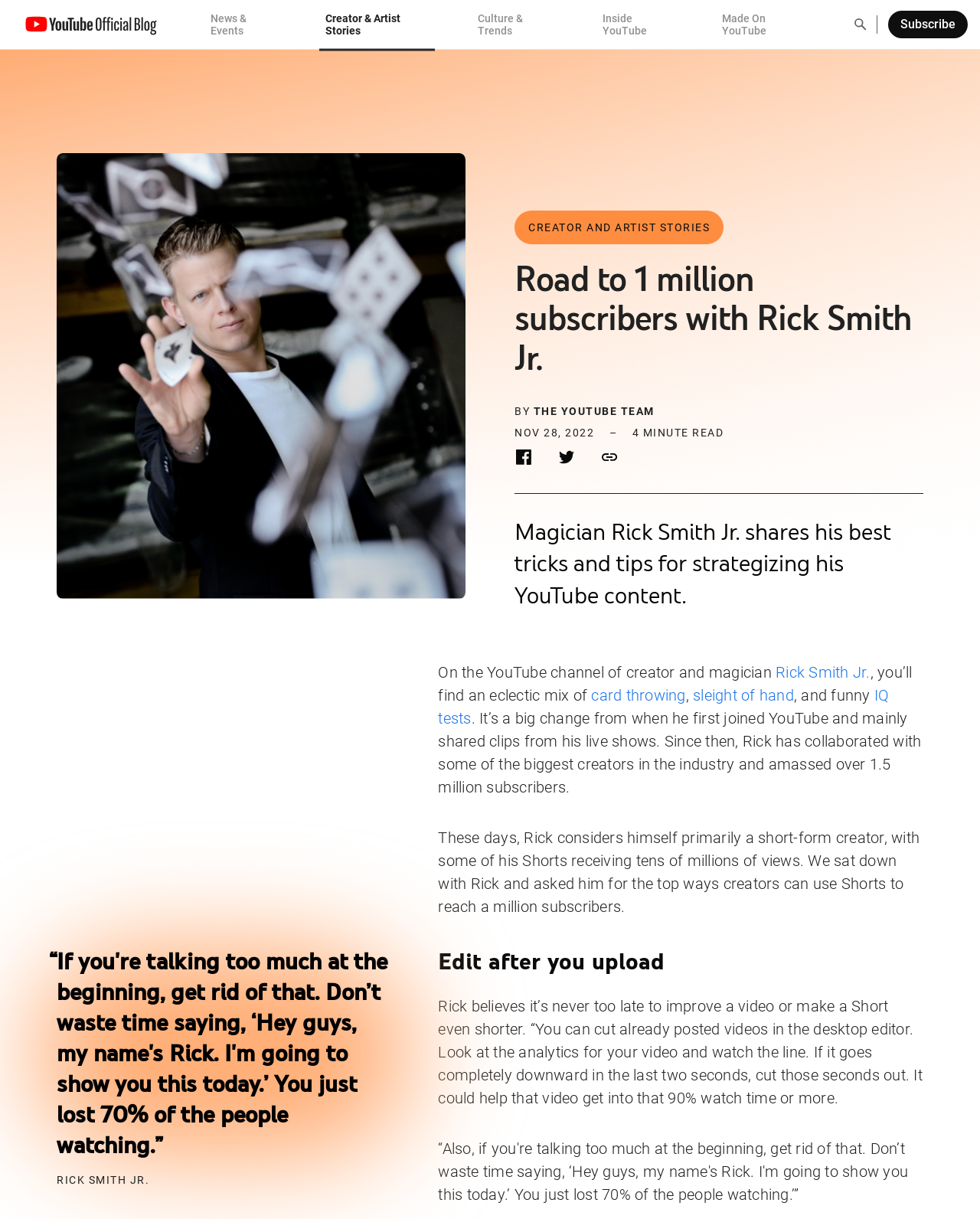Indicate the bounding box coordinates of the element that needs to be clicked to satisfy the following instruction: "Visit Creator & Artist Stories". The coordinates should be four float numbers between 0 and 1, i.e., [left, top, right, bottom].

[0.332, 0.0, 0.438, 0.04]